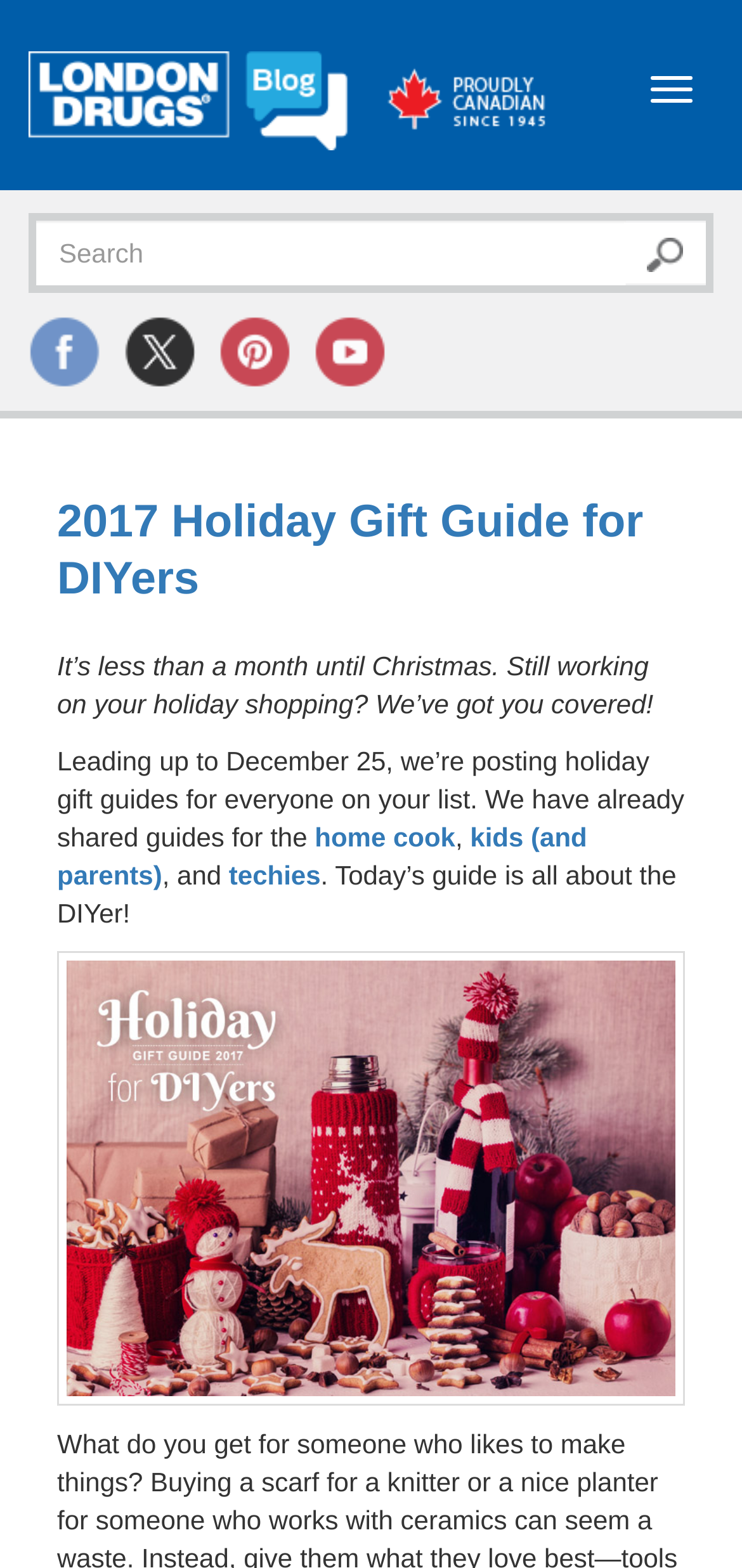Please identify the bounding box coordinates of the region to click in order to complete the task: "Read 2017 Holiday Gift Guide for DIYers". The coordinates must be four float numbers between 0 and 1, specified as [left, top, right, bottom].

[0.077, 0.317, 0.867, 0.386]